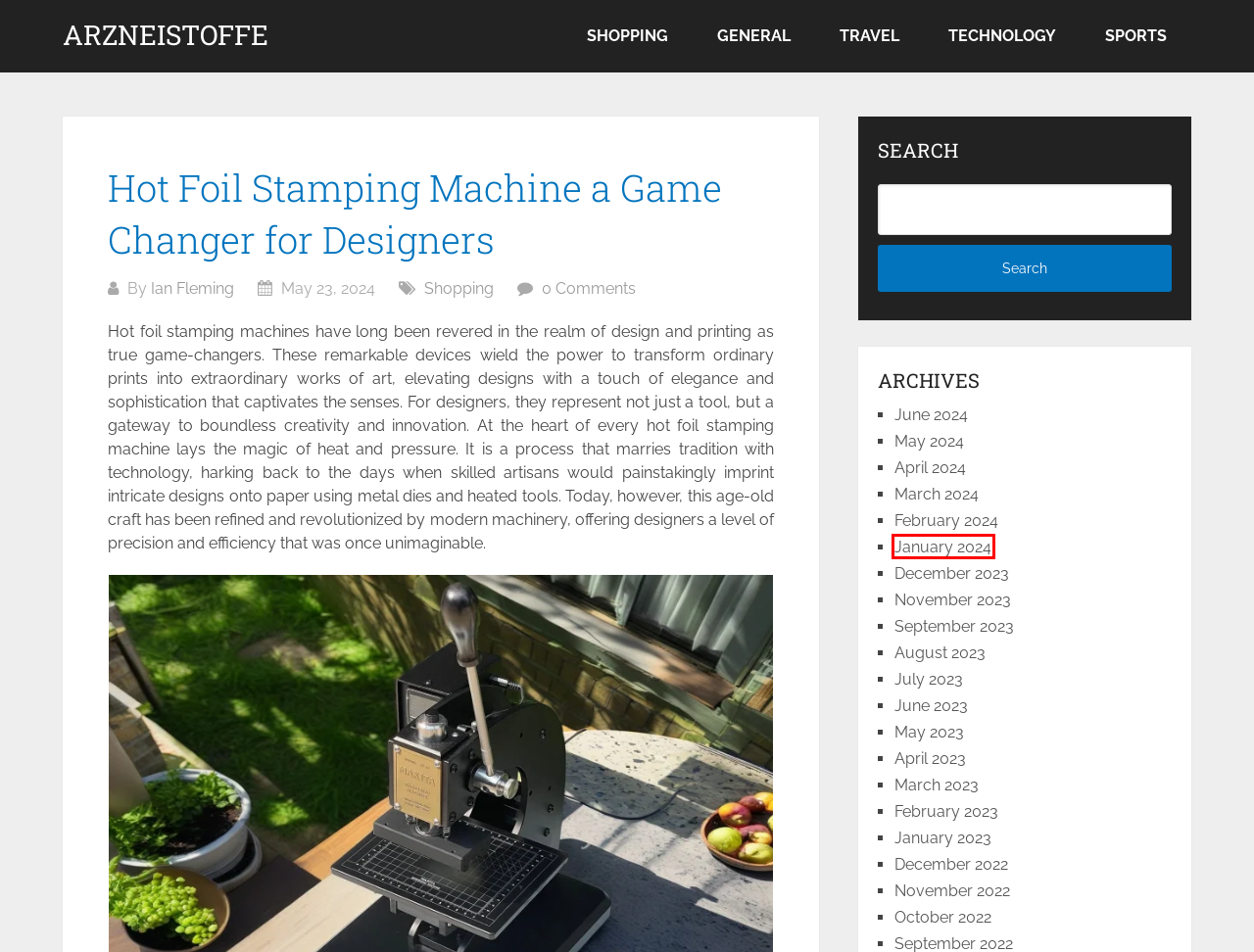You are presented with a screenshot of a webpage that includes a red bounding box around an element. Determine which webpage description best matches the page that results from clicking the element within the red bounding box. Here are the candidates:
A. March 2024 – Arzneistoffe
B. January 2024 – Arzneistoffe
C. November 2023 – Arzneistoffe
D. Technology – Arzneistoffe
E. General – Arzneistoffe
F. May 2023 – Arzneistoffe
G. Sports – Arzneistoffe
H. October 2022 – Arzneistoffe

B